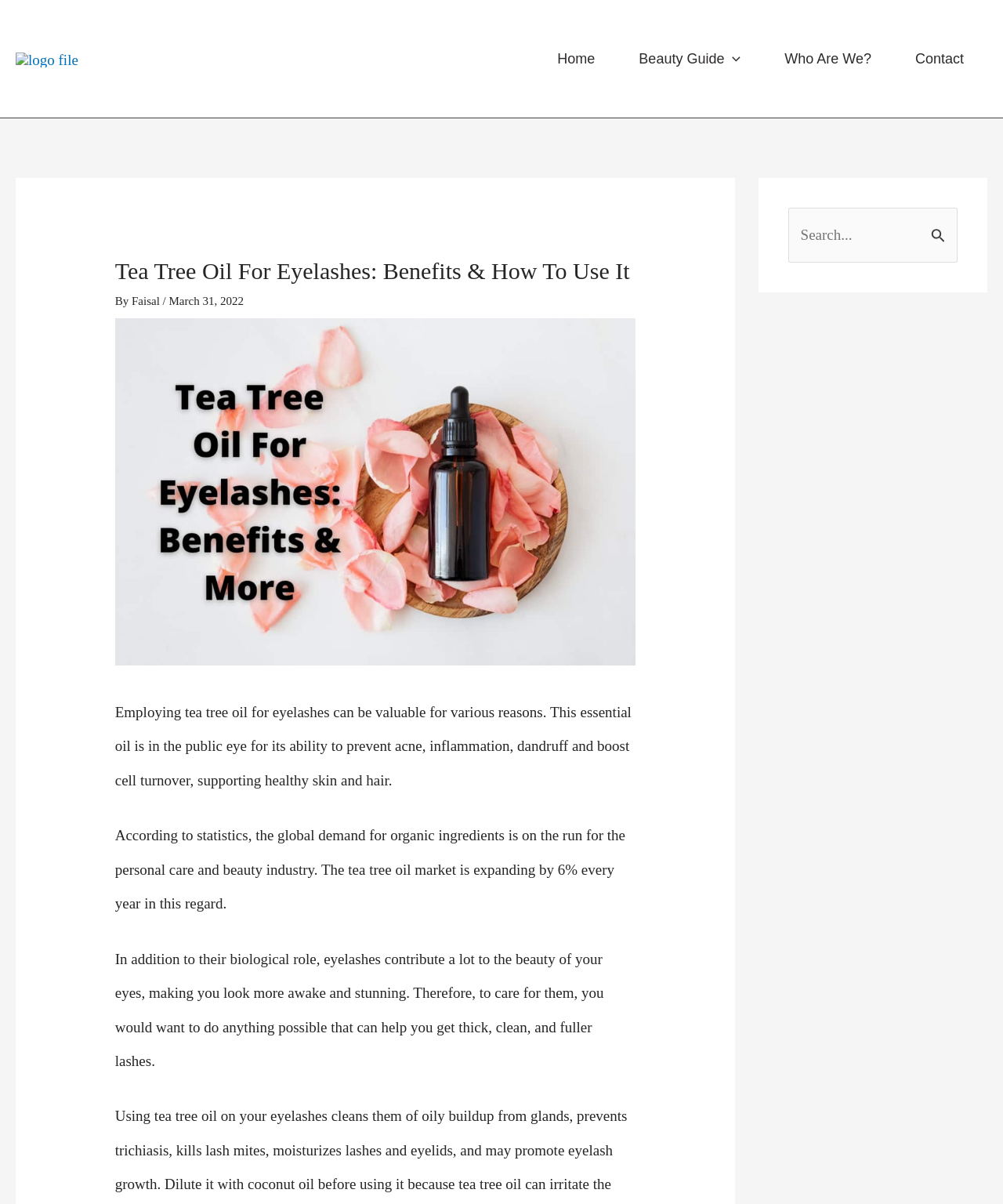Who is the author of this article?
From the image, provide a succinct answer in one word or a short phrase.

Faisal